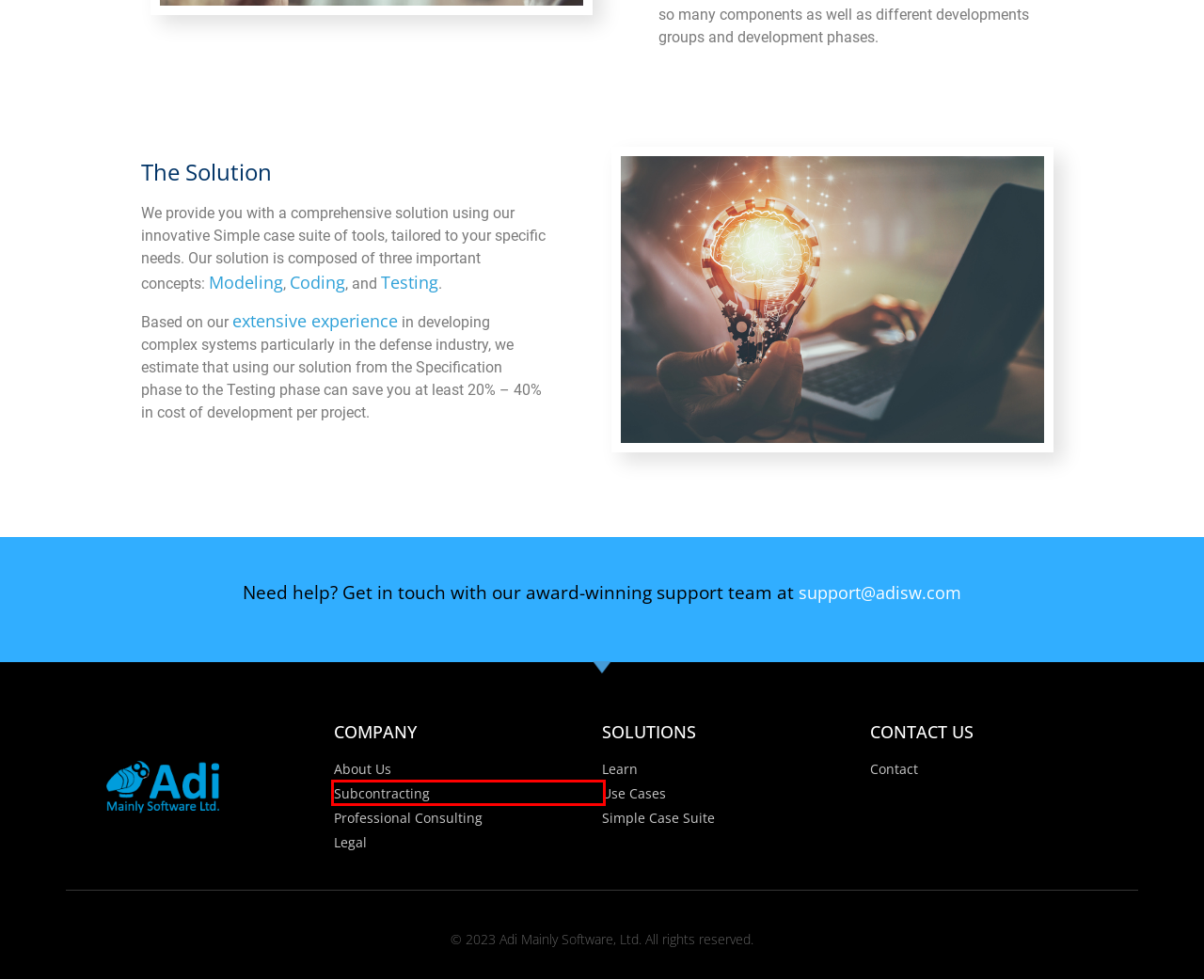Examine the screenshot of a webpage with a red bounding box around a UI element. Your task is to identify the webpage description that best corresponds to the new webpage after clicking the specified element. The given options are:
A. Modeling – Adi
B. Adi – Mainly Software Ldt.
C. About Us – Adi
D. Use Cases – Adi
E. Coding – Adi
F. DDS framework – Adi
G. Solutions – Adi
H. Services – Adi

H